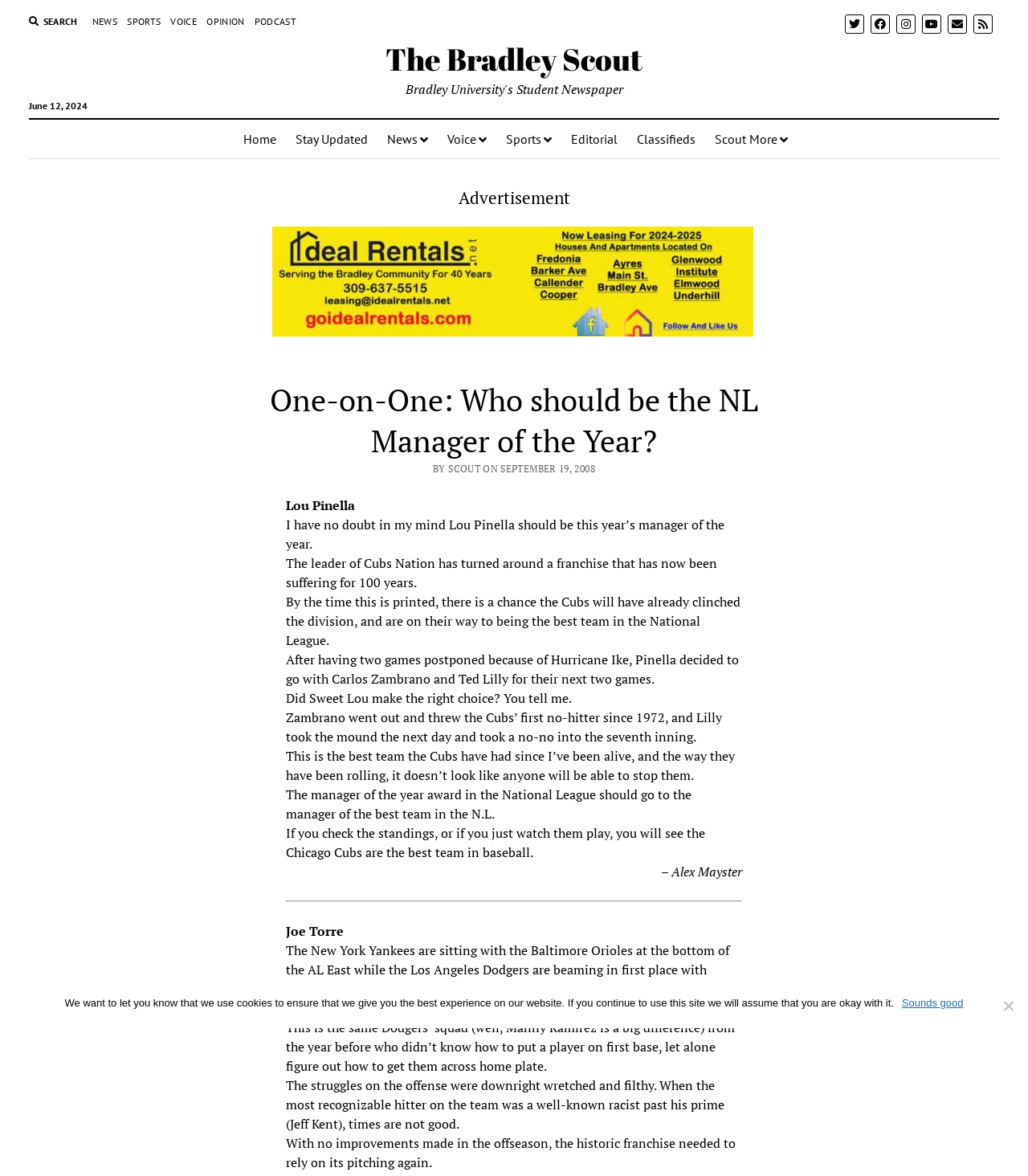Locate the bounding box coordinates of the element you need to click to accomplish the task described by this instruction: "Read One-on-One article".

[0.216, 0.323, 0.784, 0.392]